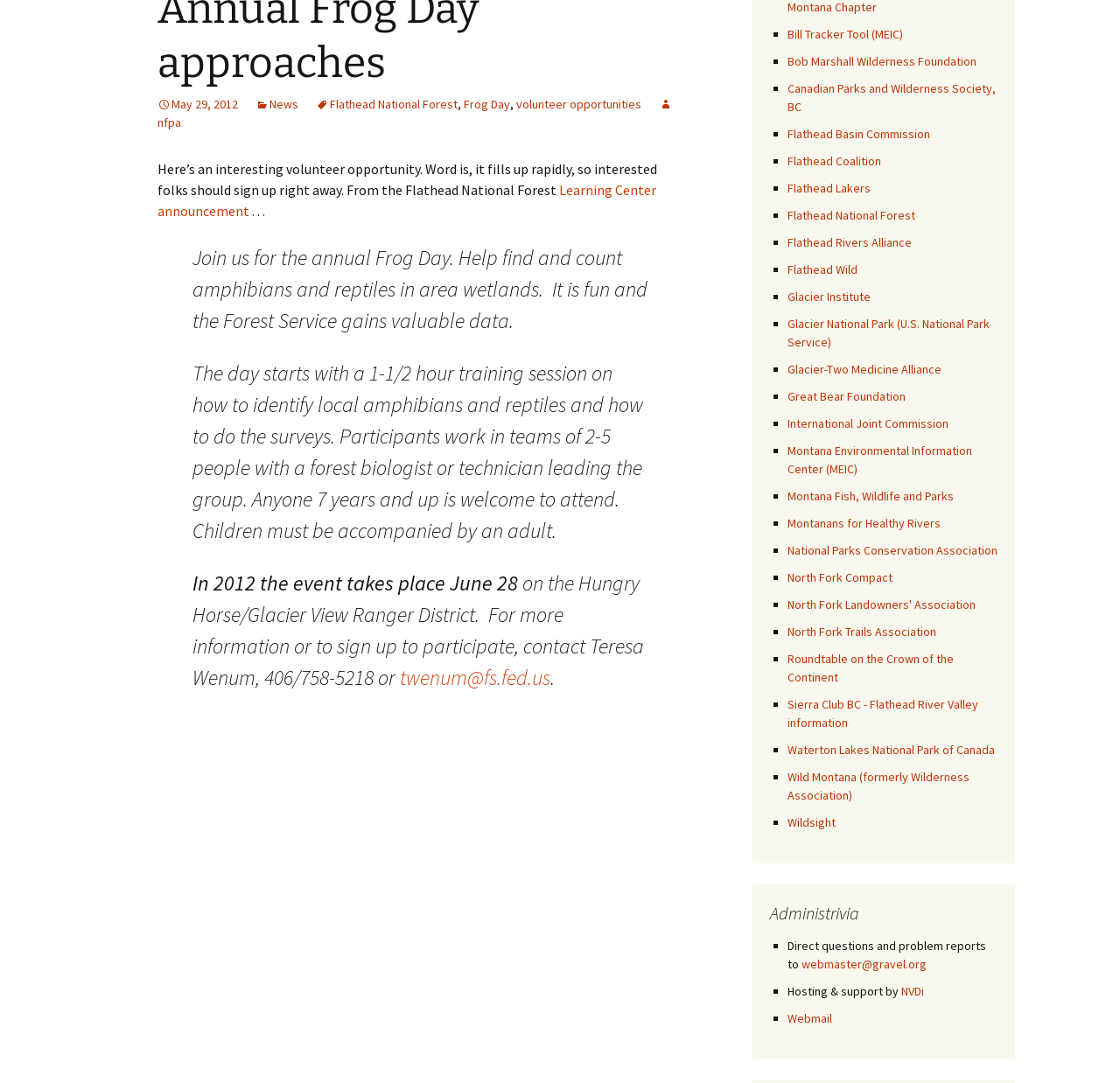Please provide a detailed answer to the question below based on the screenshot: 
What is the purpose of the Frog Day event?

I found the answer by reading the blockquote section, which describes the Frog Day event. In the section, I found the text 'Help find and count amphibians and reptiles in area wetlands', which indicates the purpose of the event.